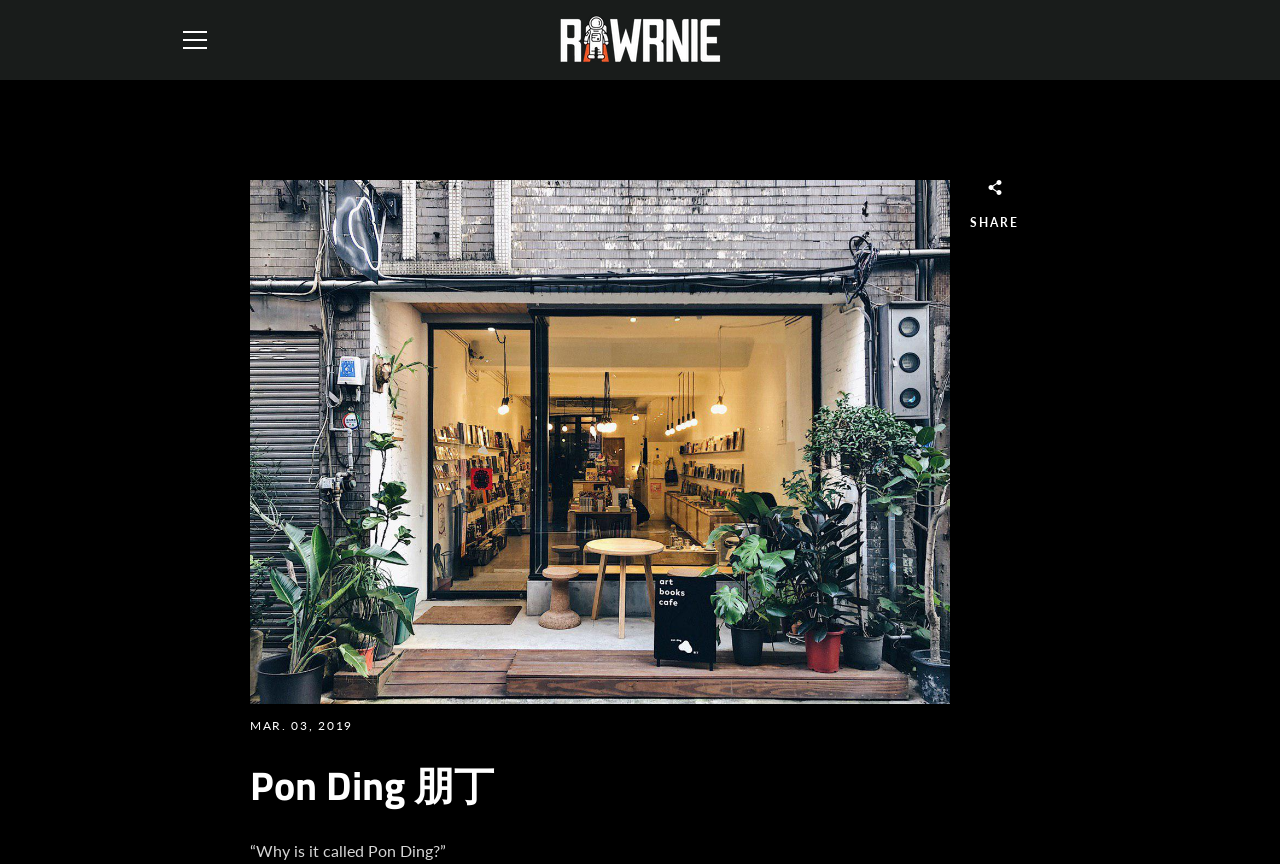Bounding box coordinates should be in the format (top-left x, top-left y, bottom-right x, bottom-right y) and all values should be floating point numbers between 0 and 1. Determine the bounding box coordinate for the UI element described as: View cart

[0.828, 0.017, 0.867, 0.075]